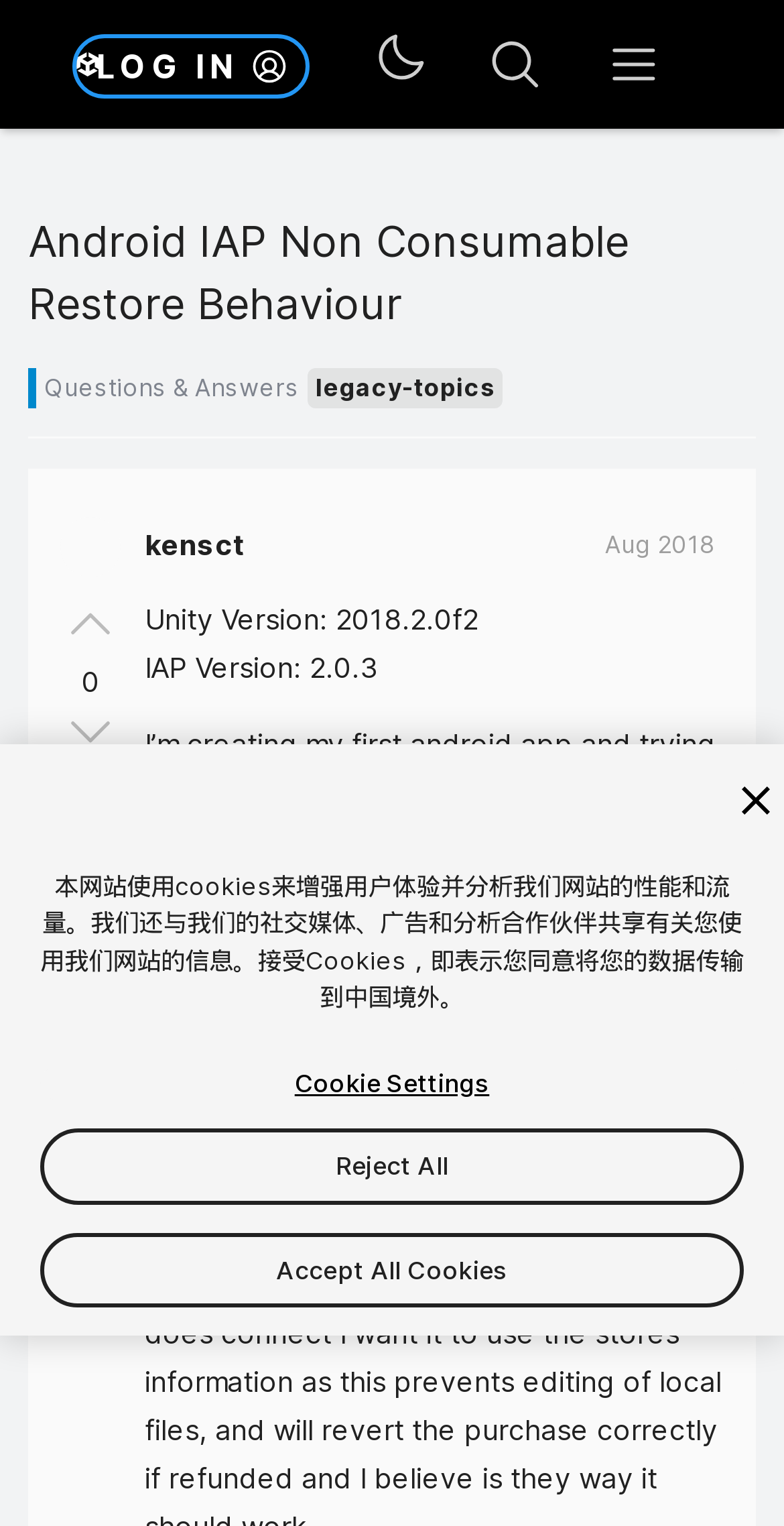Please specify the bounding box coordinates of the clickable section necessary to execute the following command: "Go to home page".

None